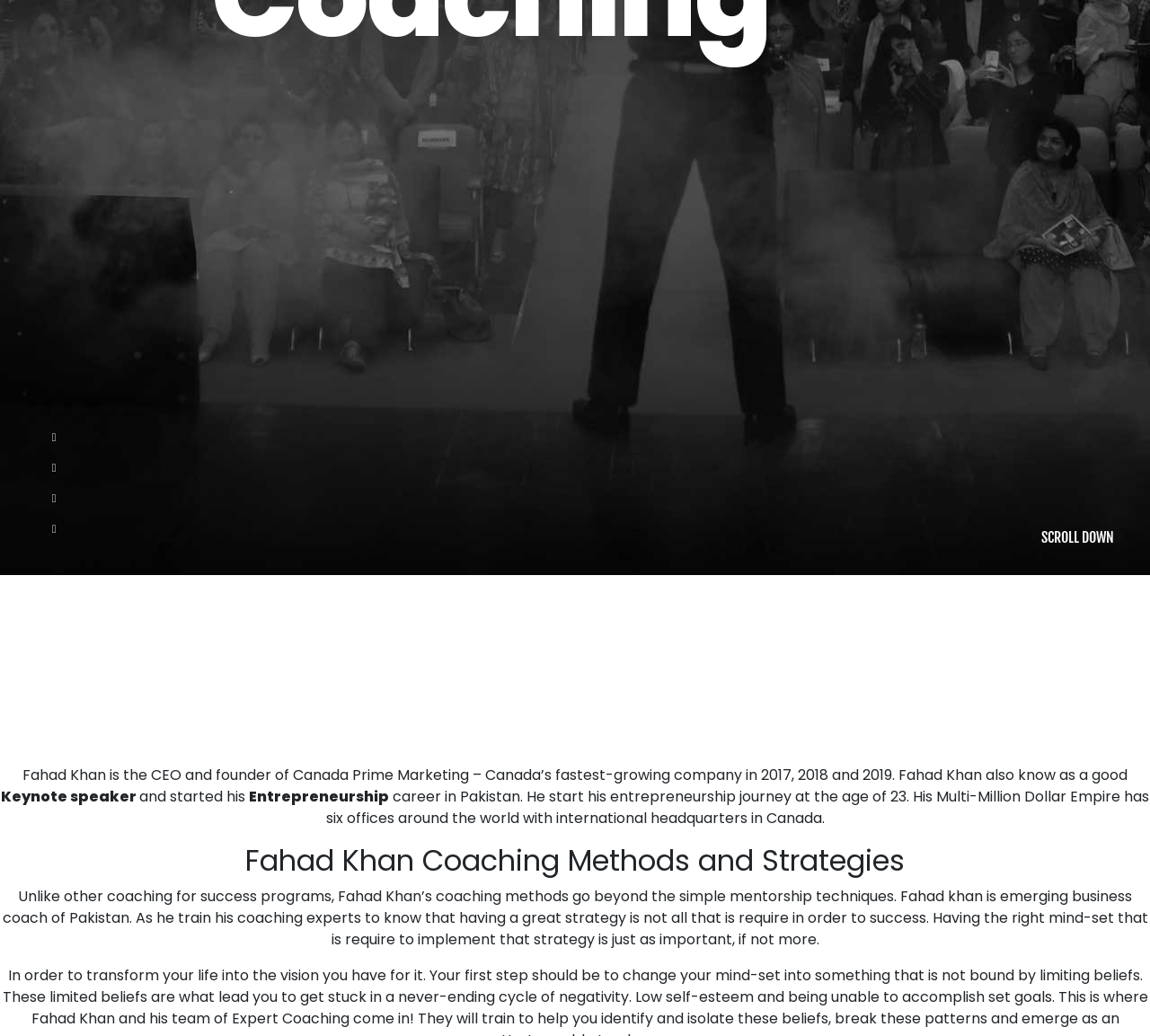Identify the bounding box of the UI component described as: "Canada Prime Marketing".

[0.255, 0.738, 0.408, 0.758]